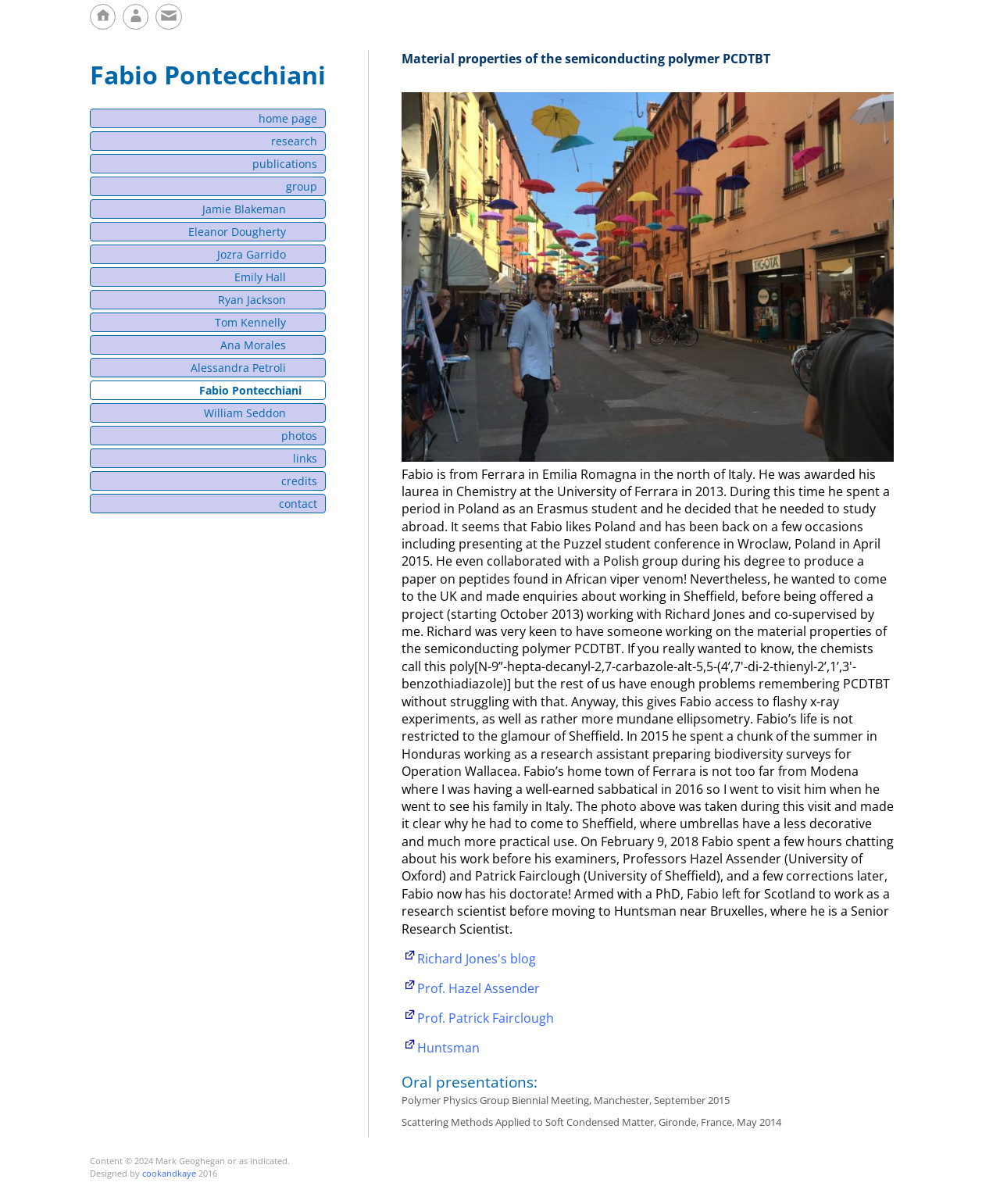Please find the bounding box for the following UI element description. Provide the coordinates in (top-left x, top-left y, bottom-right x, bottom-right y) format, with values between 0 and 1: title="Contact us."

[0.156, 0.011, 0.186, 0.025]